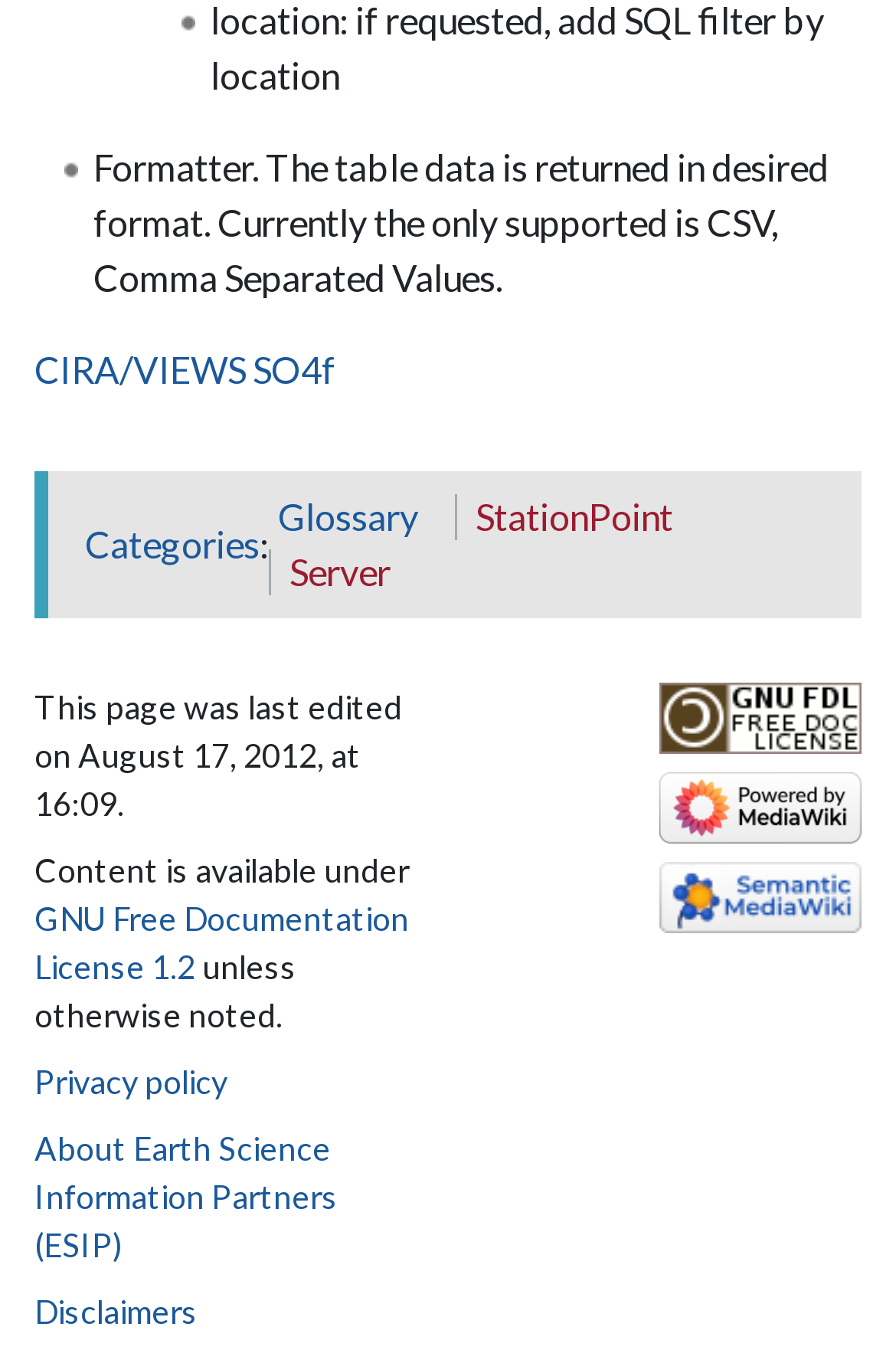Please identify the bounding box coordinates of the element that needs to be clicked to perform the following instruction: "Click on the link to view categories".

[0.095, 0.38, 0.29, 0.42]